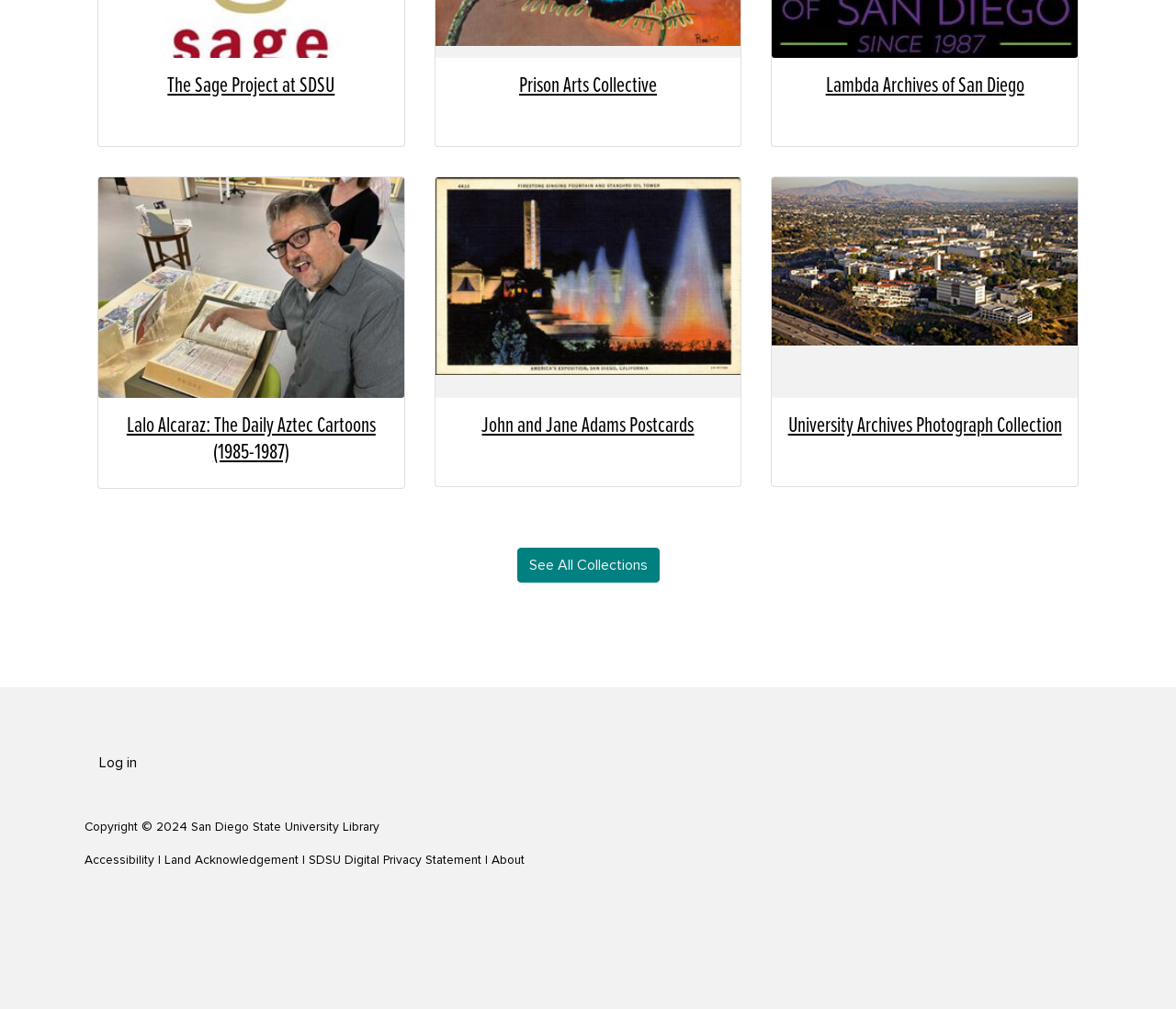Identify the bounding box coordinates for the UI element described by the following text: "Shutters". Provide the coordinates as four float numbers between 0 and 1, in the format [left, top, right, bottom].

None